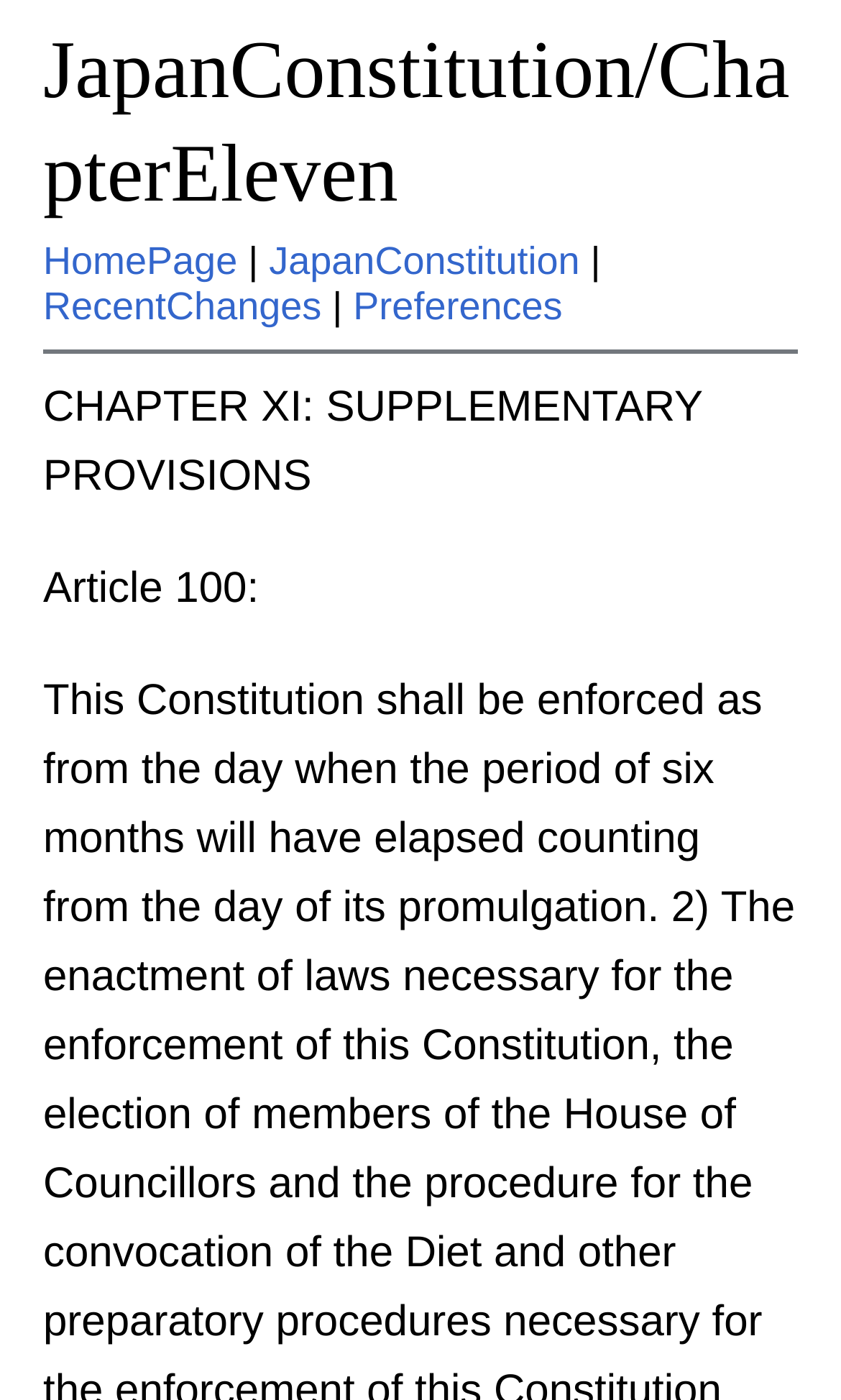How many links are there in the top section?
Refer to the image and provide a concise answer in one word or phrase.

4